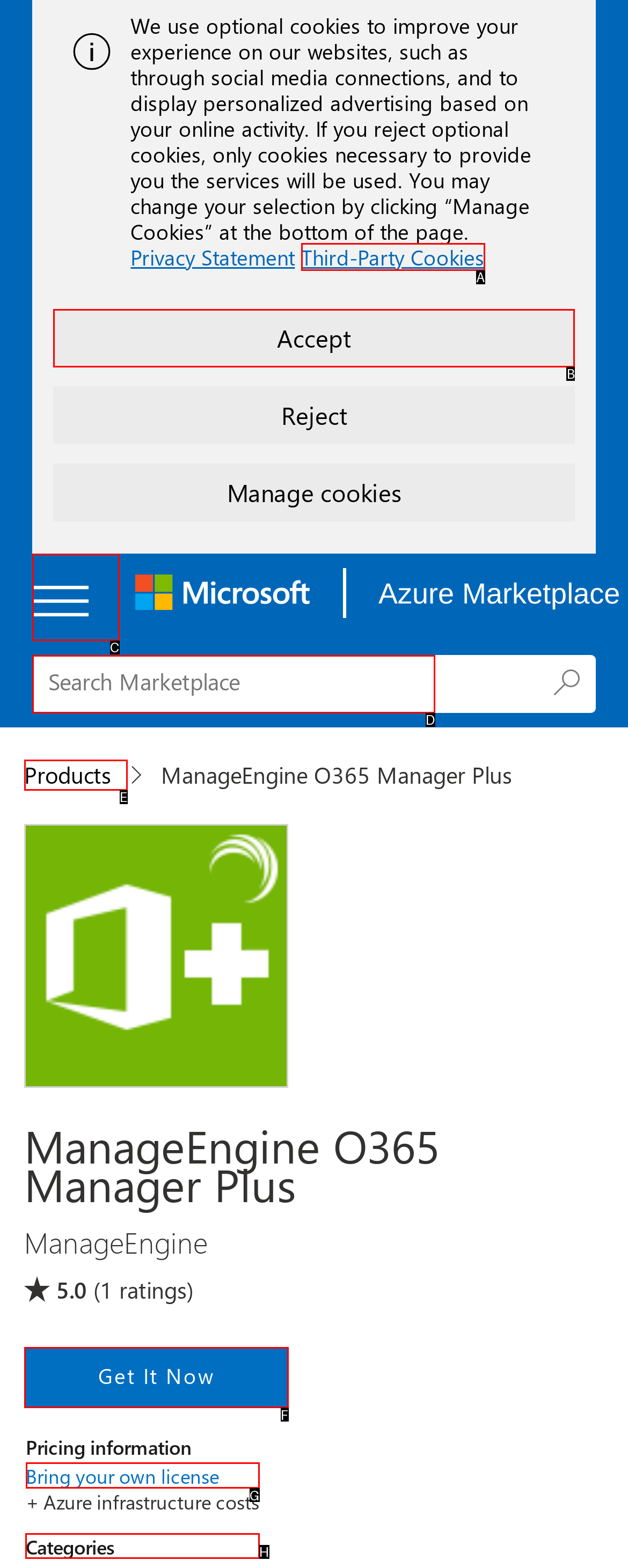Point out the option that needs to be clicked to fulfill the following instruction: Browse categories
Answer with the letter of the appropriate choice from the listed options.

H